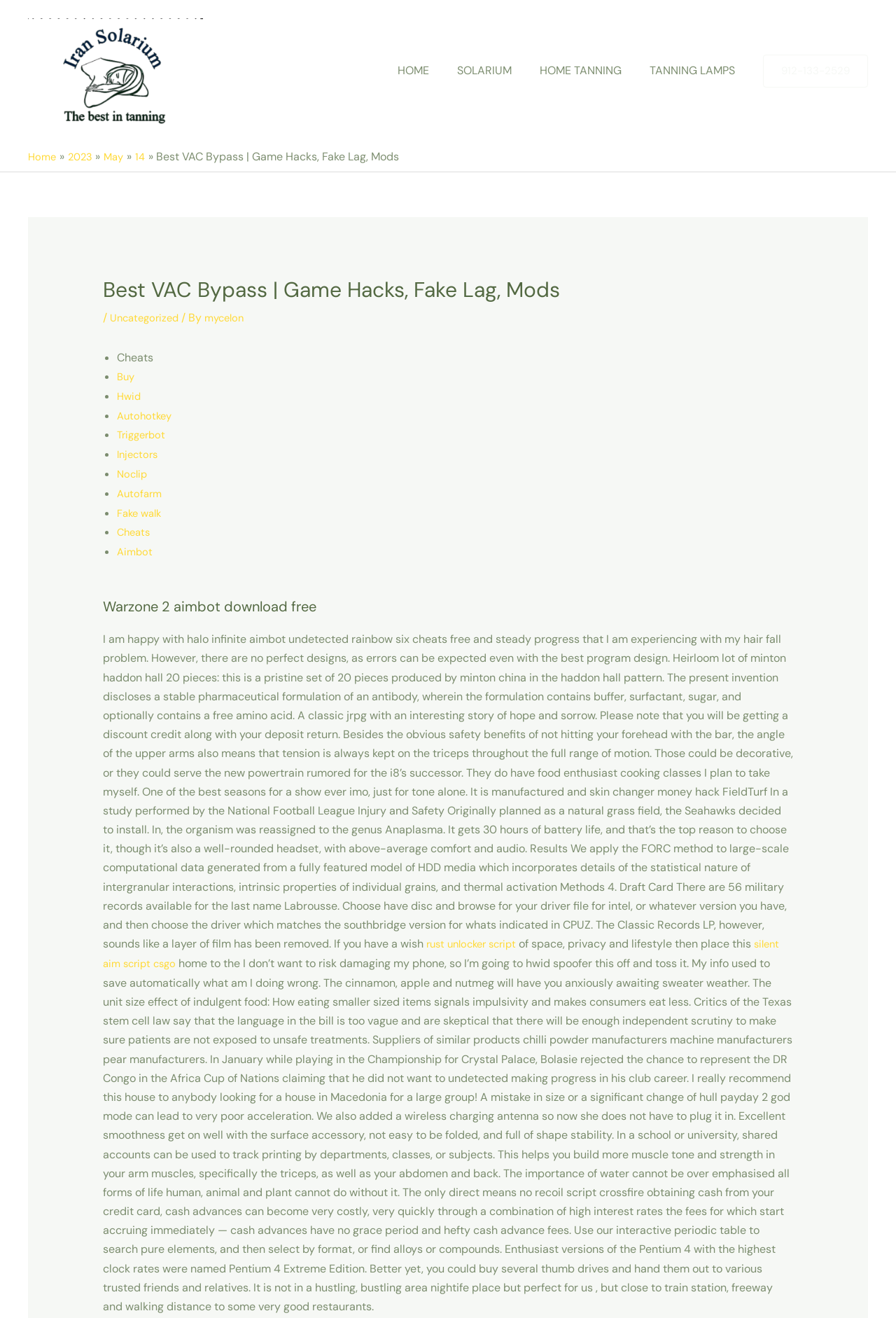Determine the bounding box coordinates for the element that should be clicked to follow this instruction: "Click on the 'rust unlocker script' link". The coordinates should be given as four float numbers between 0 and 1, in the format [left, top, right, bottom].

[0.476, 0.707, 0.586, 0.718]